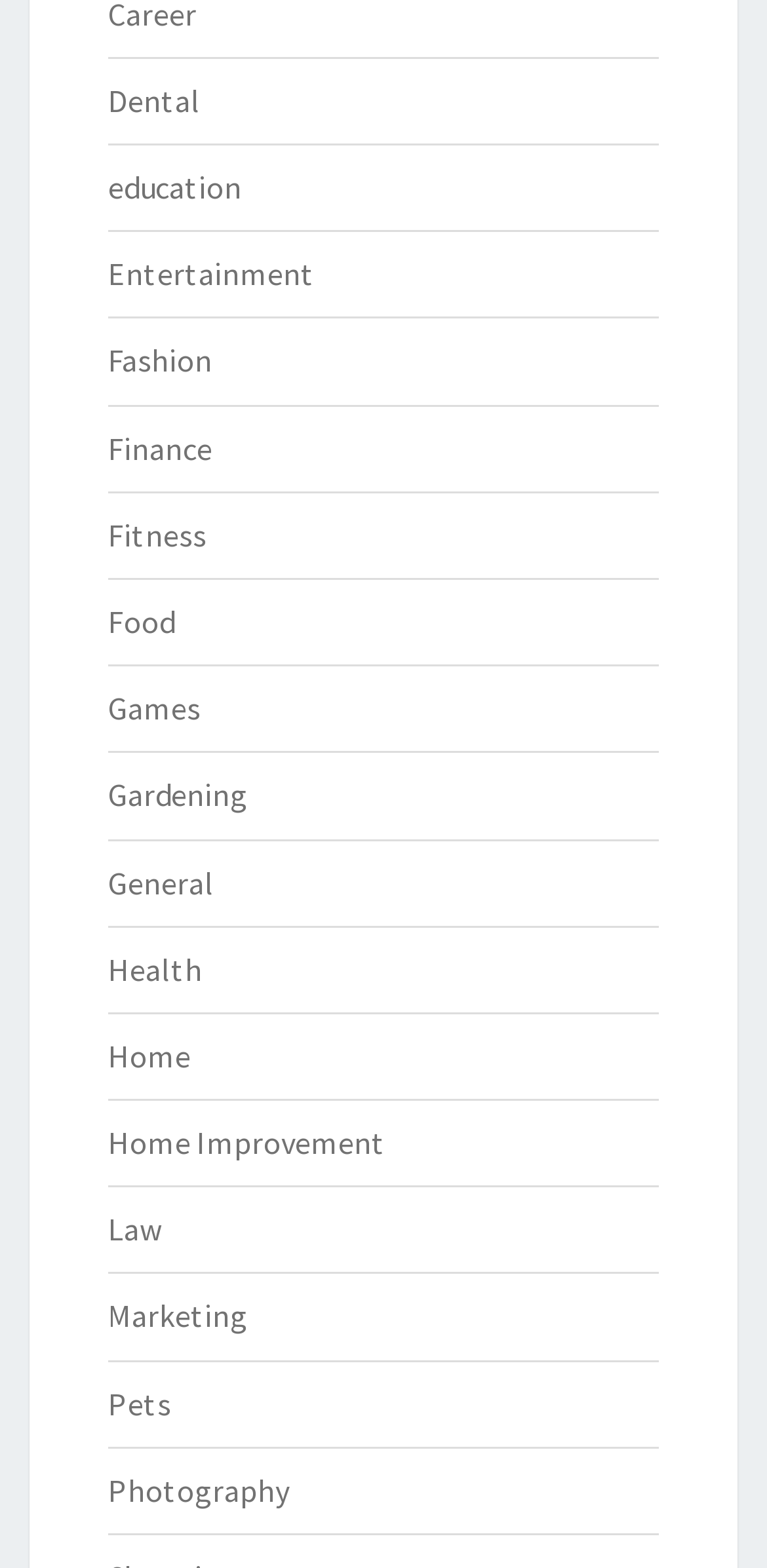Is there a category for Fashion?
Please use the image to deliver a detailed and complete answer.

I searched the list of categories and found that Fashion is one of the options available, located near the top of the list.